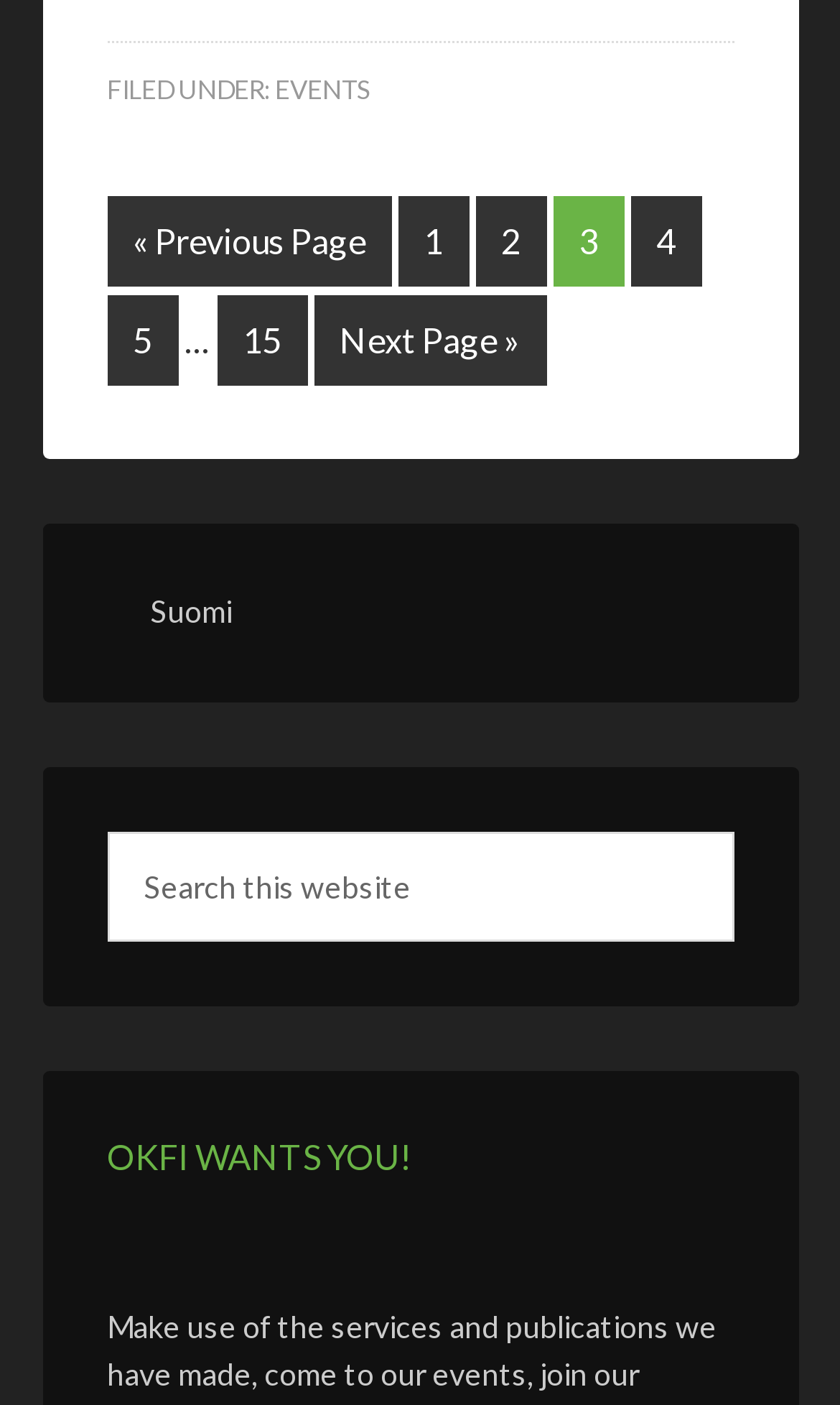Please specify the bounding box coordinates of the region to click in order to perform the following instruction: "switch to Finnish".

[0.127, 0.422, 0.276, 0.448]